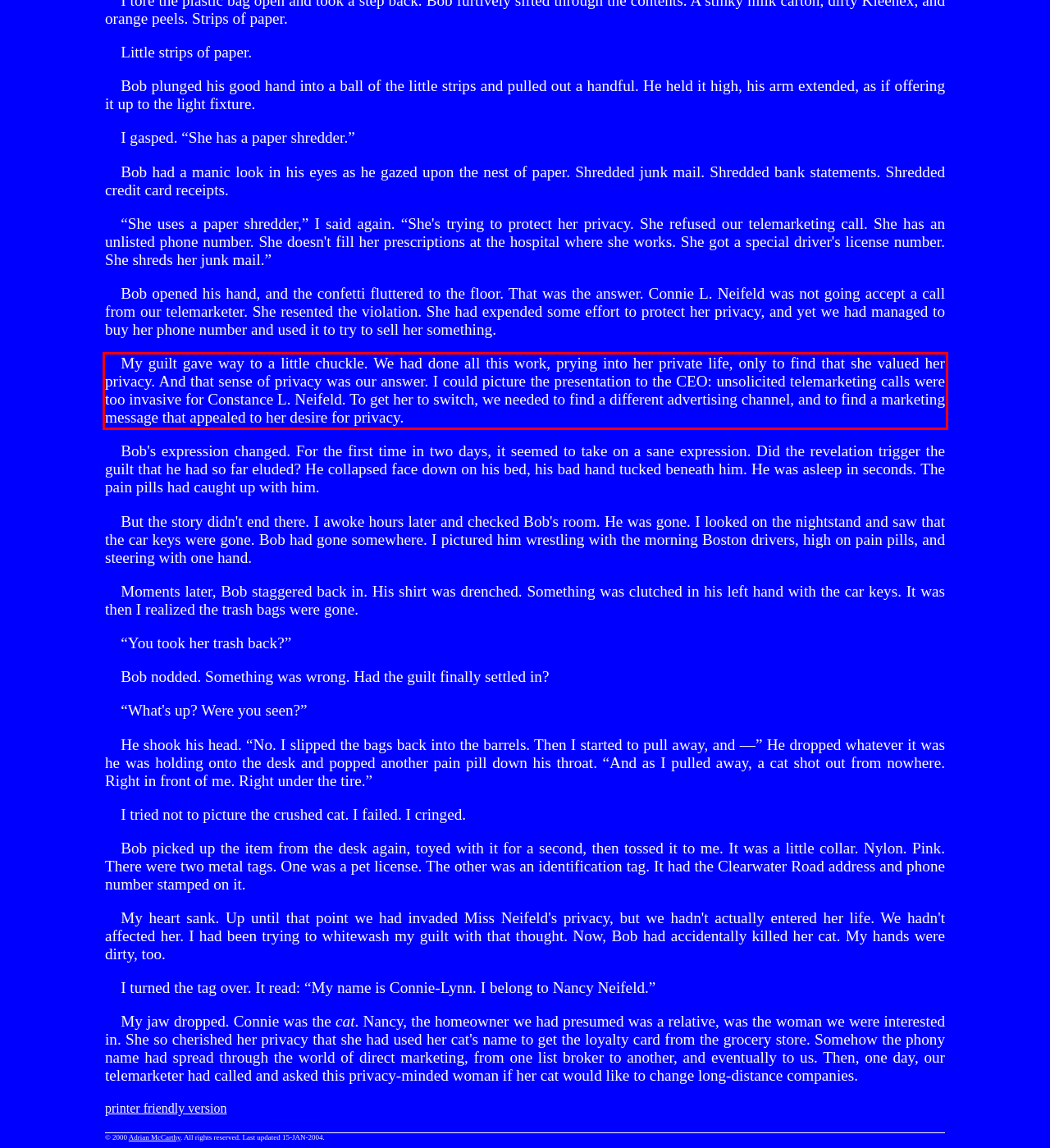Identify the red bounding box in the webpage screenshot and perform OCR to generate the text content enclosed.

My guilt gave way to a little chuckle. We had done all this work, prying into her private life, only to find that she valued her privacy. And that sense of privacy was our answer. I could picture the presentation to the CEO: unsolicited telemarketing calls were too invasive for Constance L. Neifeld. To get her to switch, we needed to find a different advertising channel, and to find a marketing message that appealed to her desire for privacy.